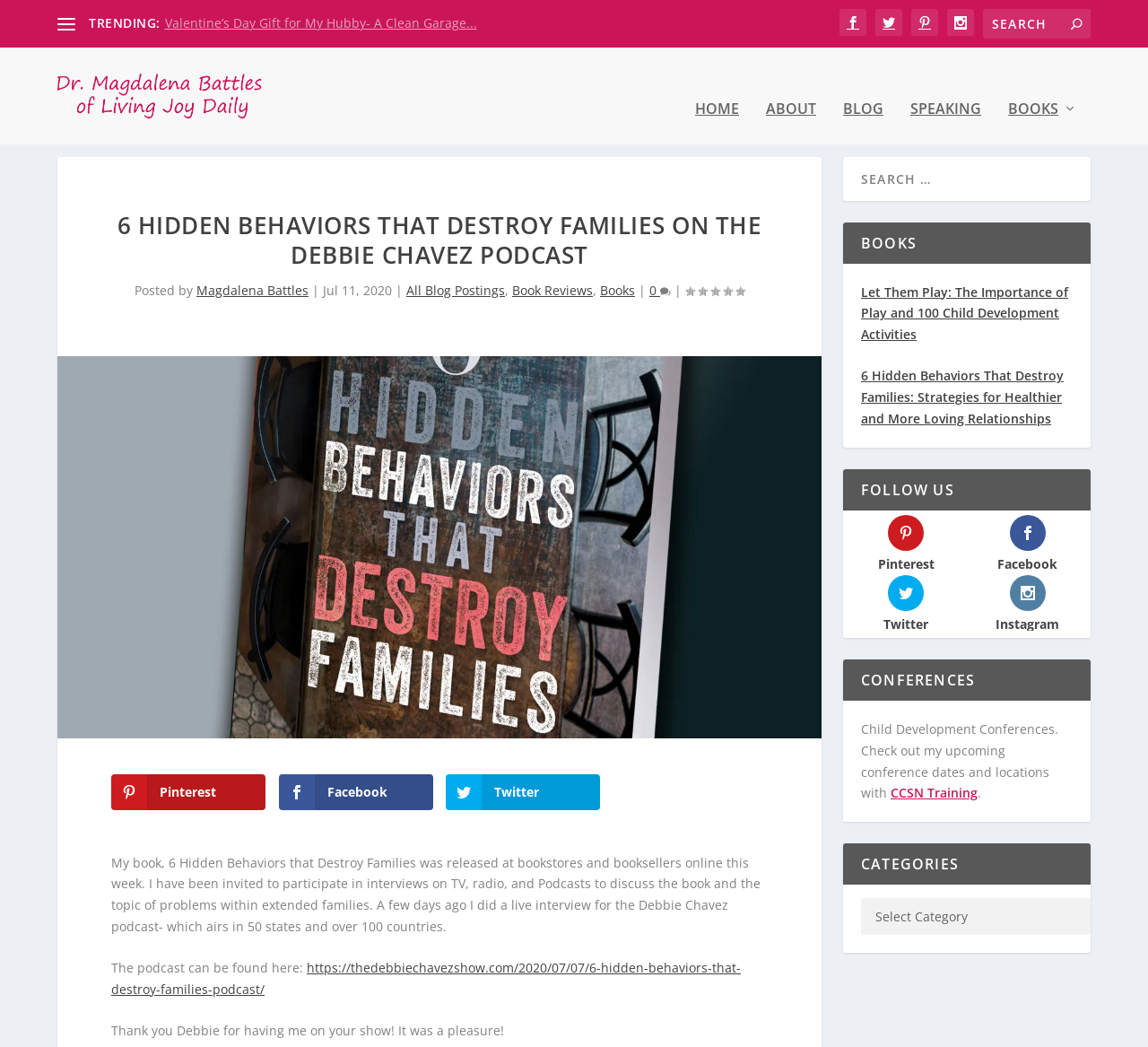What is the name of the book released by Dr. Magdalena Battles?
Using the information from the image, give a concise answer in one word or a short phrase.

6 Hidden Behaviors that Destroy Families